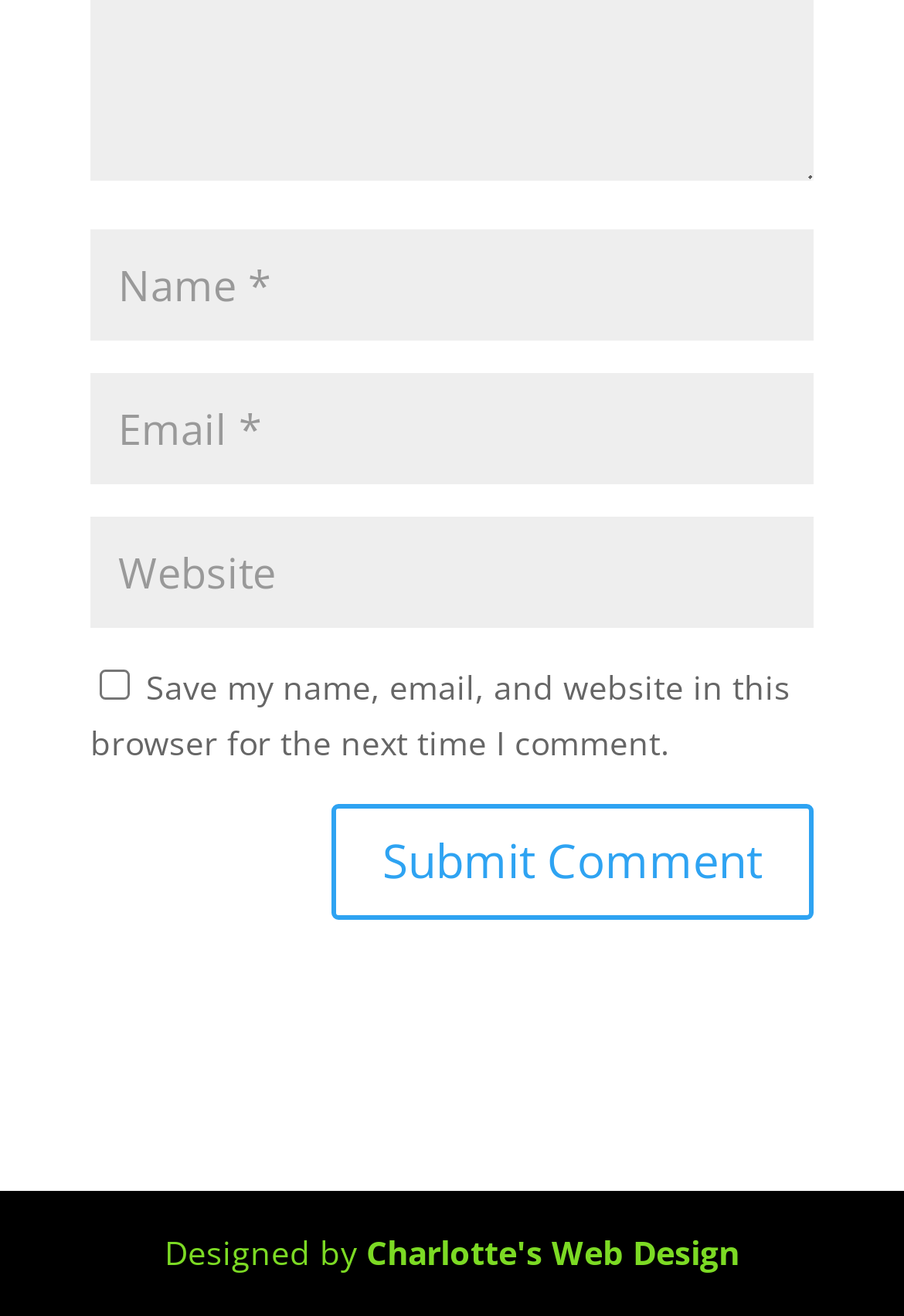Provide a brief response in the form of a single word or phrase:
How many textboxes are there?

3